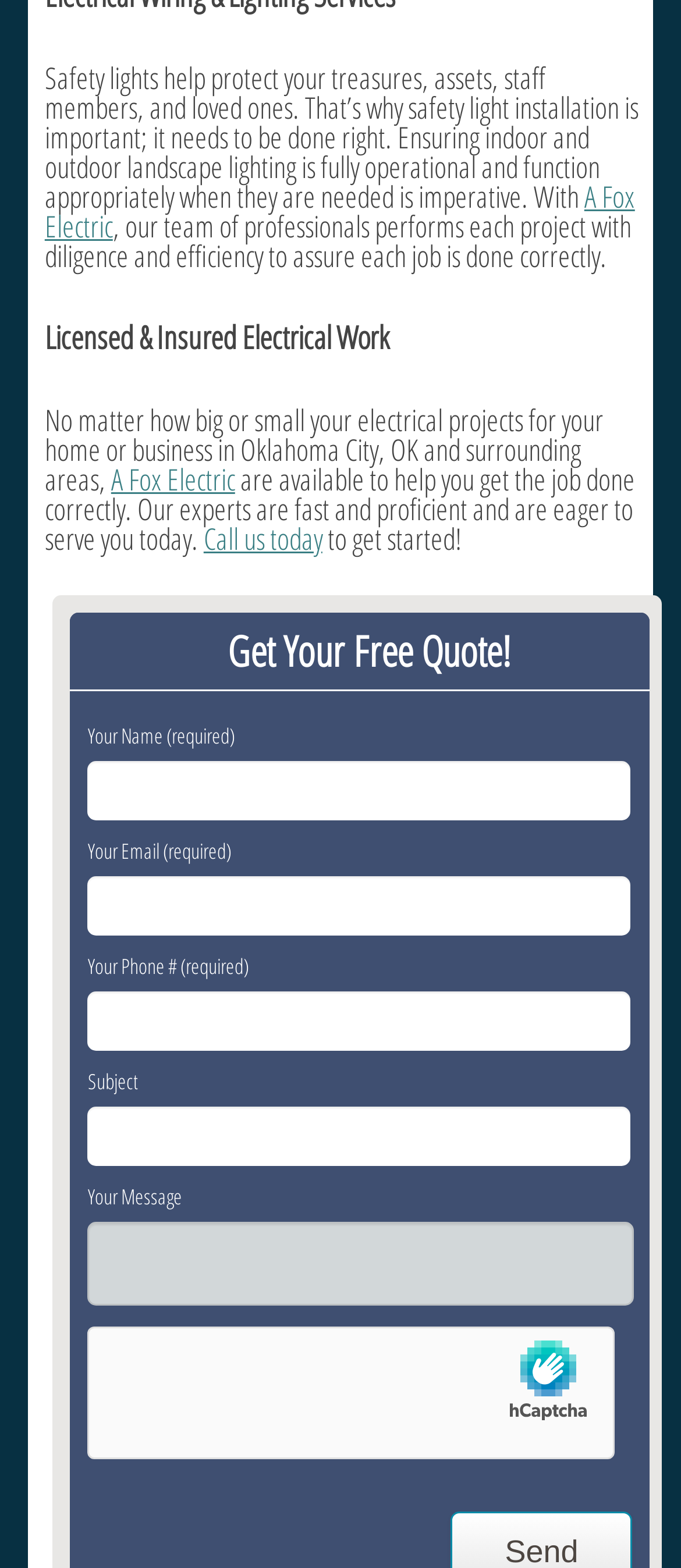Pinpoint the bounding box coordinates of the clickable element needed to complete the instruction: "Click the link to call us today". The coordinates should be provided as four float numbers between 0 and 1: [left, top, right, bottom].

[0.299, 0.33, 0.473, 0.356]